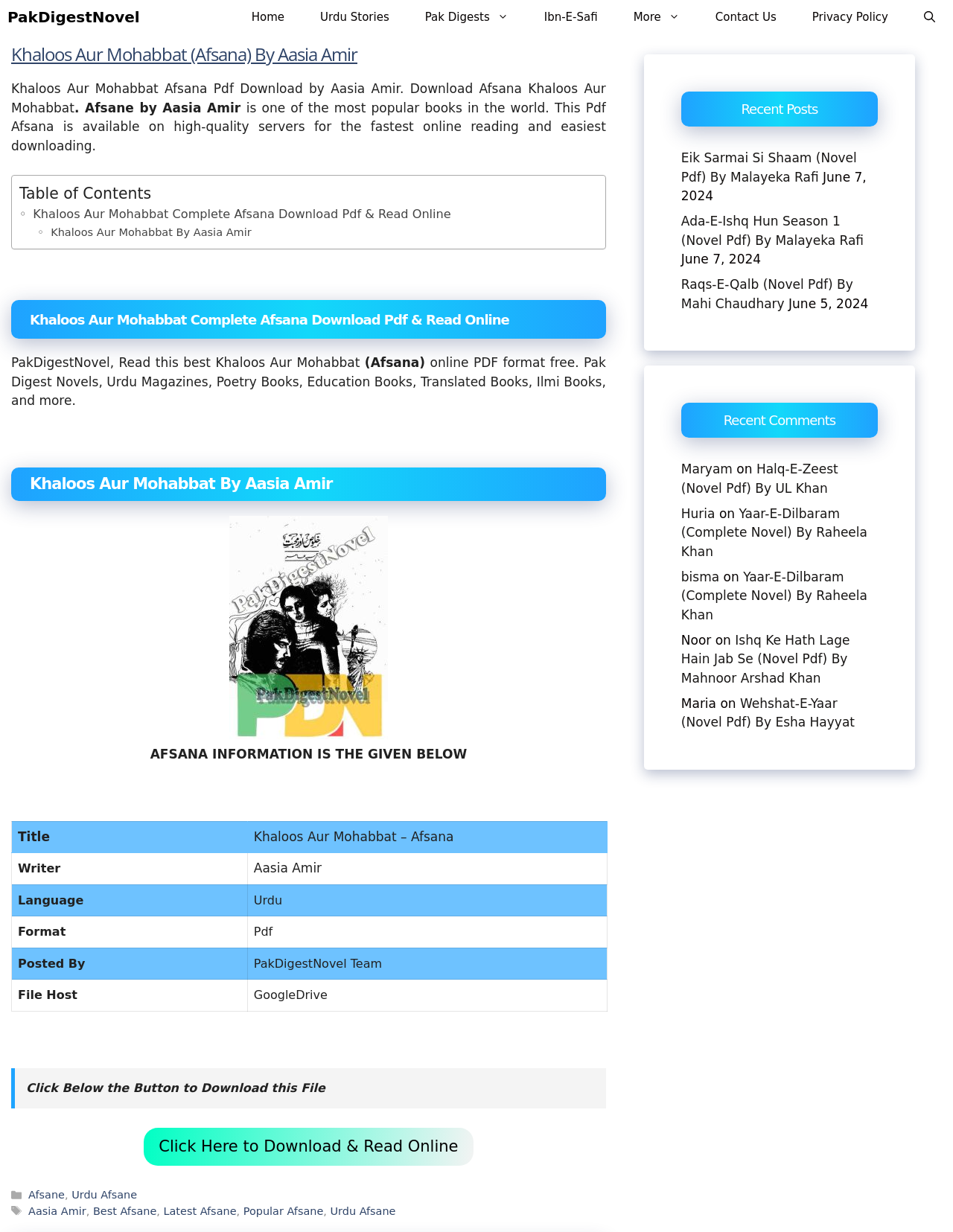Determine the main headline of the webpage and provide its text.

Khaloos Aur Mohabbat (Afsana) By Aasia Amir